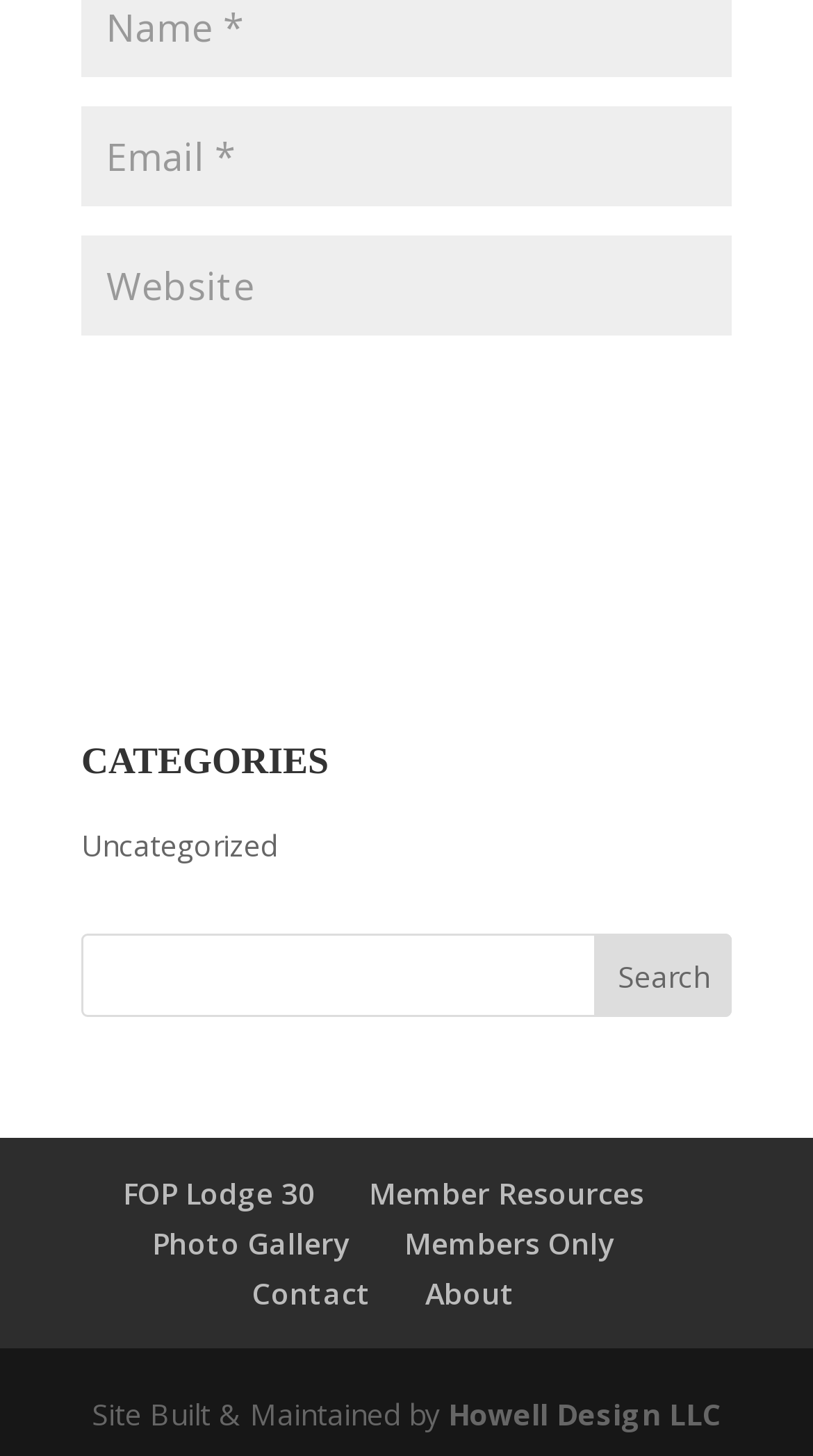Determine the bounding box coordinates of the clickable element necessary to fulfill the instruction: "Visit the Uncategorized category". Provide the coordinates as four float numbers within the 0 to 1 range, i.e., [left, top, right, bottom].

[0.1, 0.567, 0.341, 0.594]